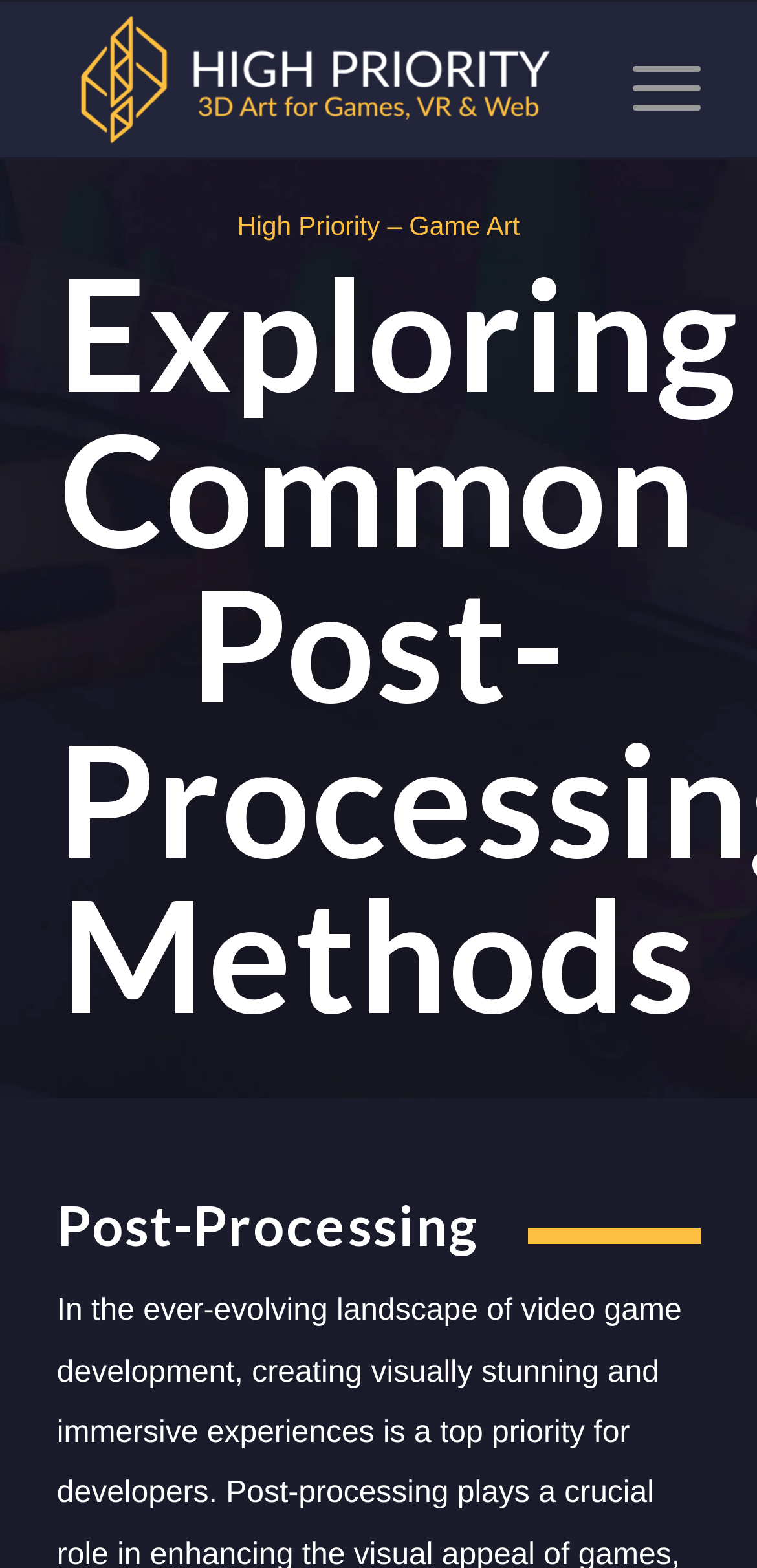What is the priority of the article?
Provide an in-depth and detailed explanation in response to the question.

I inferred this answer by looking at the link element 'High Priority' which has a bounding box of [0.075, 0.001, 0.755, 0.1]. This suggests that the article has a high priority.